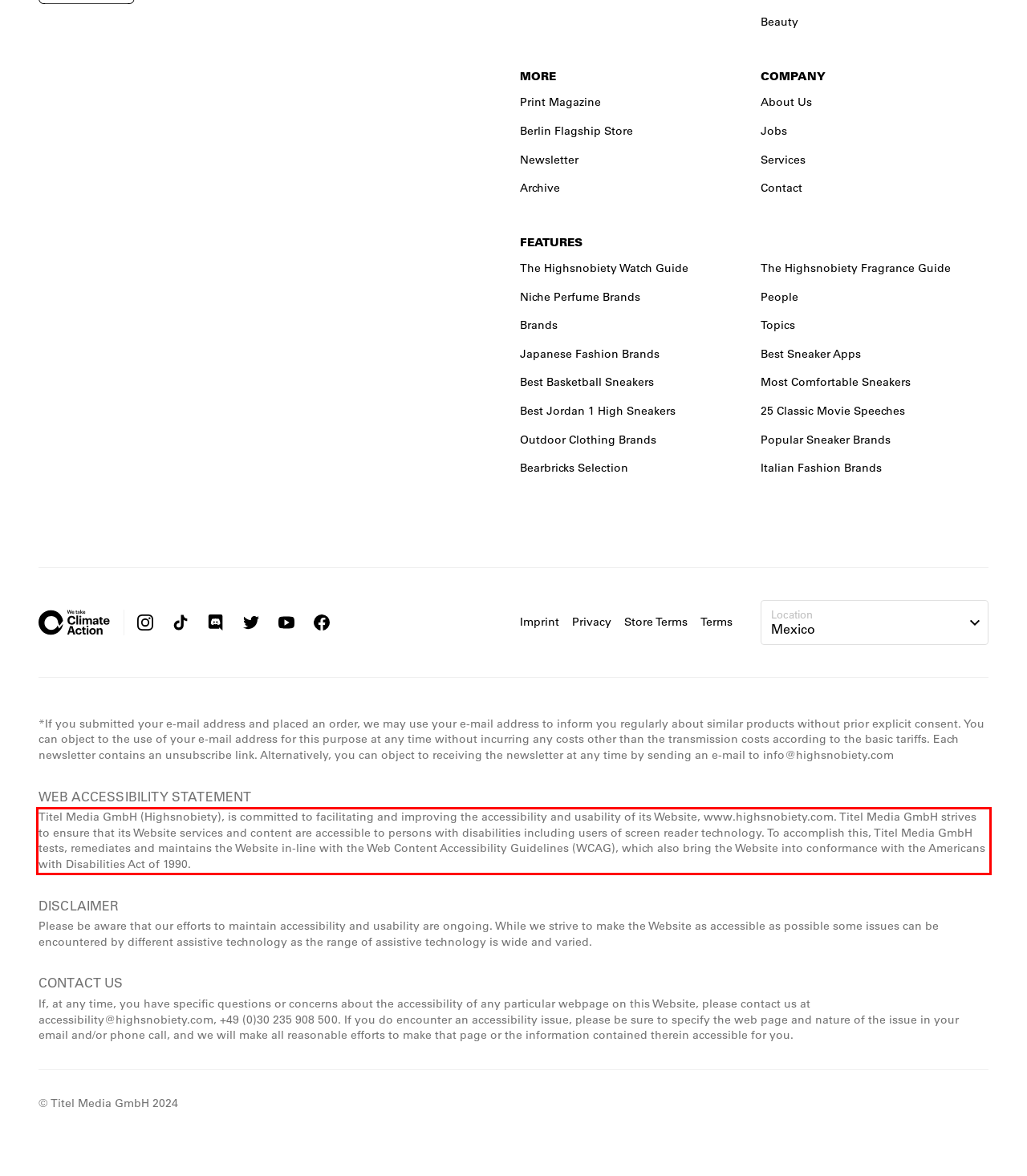Please look at the webpage screenshot and extract the text enclosed by the red bounding box.

Titel Media GmbH (Highsnobiety), is committed to facilitating and improving the accessibility and usability of its Website, www.highsnobiety.com. Titel Media GmbH strives to ensure that its Website services and content are accessible to persons with disabilities including users of screen reader technology. To accomplish this, Titel Media GmbH tests, remediates and maintains the Website in-line with the Web Content Accessibility Guidelines (WCAG), which also bring the Website into conformance with the Americans with Disabilities Act of 1990.